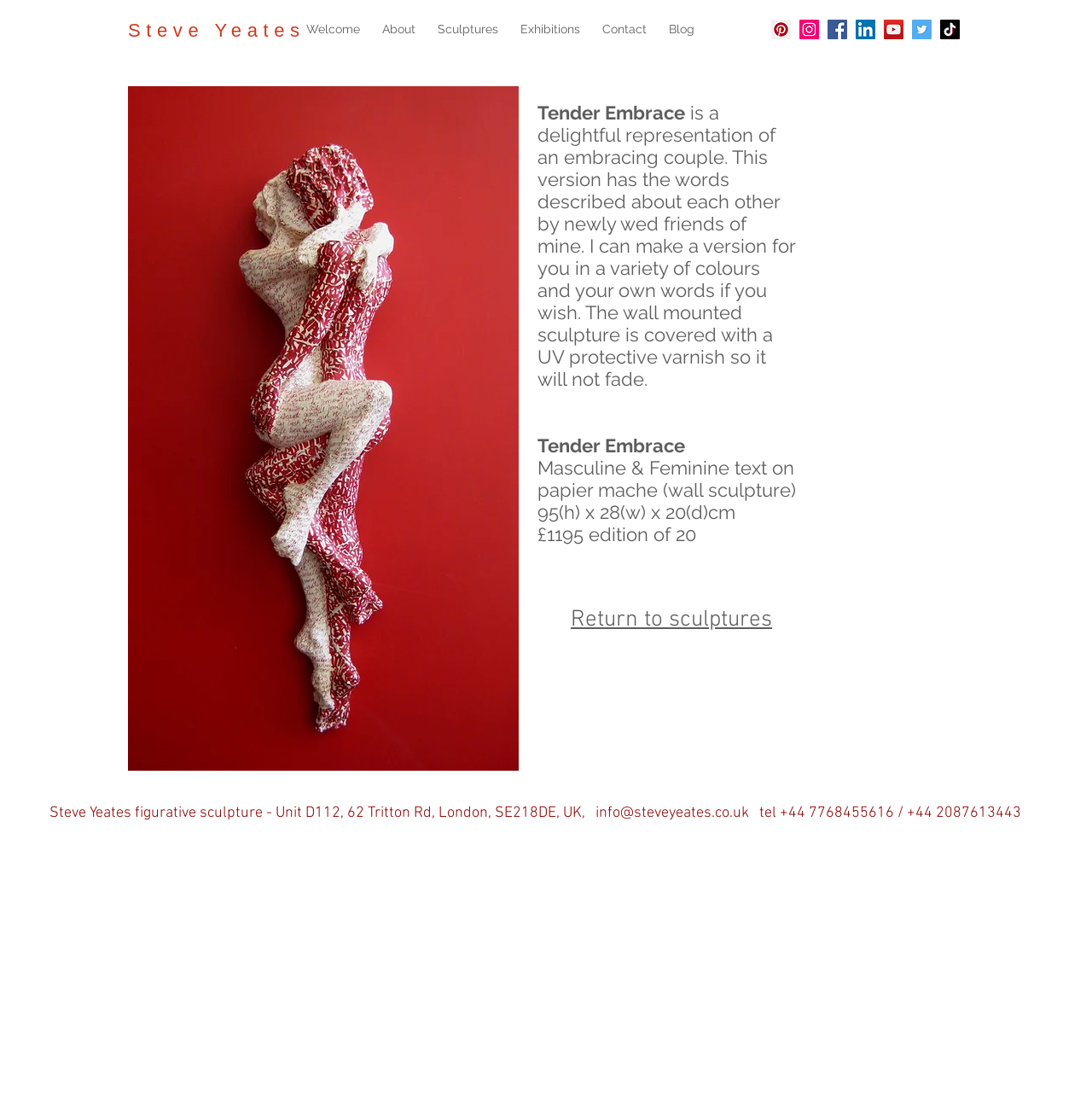Find the bounding box coordinates for the area you need to click to carry out the instruction: "Follow the artist on Pinterest". The coordinates should be four float numbers between 0 and 1, indicated as [left, top, right, bottom].

[0.706, 0.018, 0.724, 0.036]